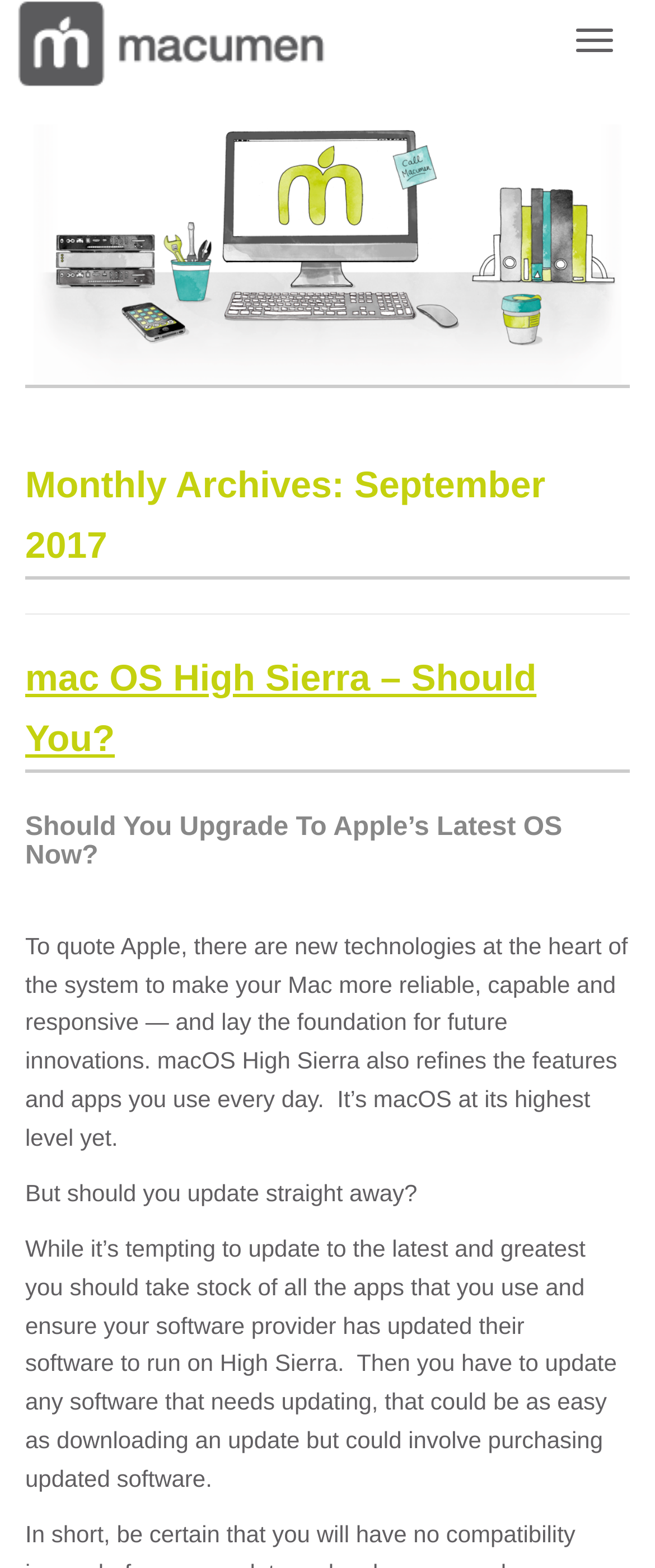Generate a comprehensive description of the webpage content.

The webpage is an archive page for September 2017 from Macumen Consulting. At the top right corner, there is a "Toggle navigation" button. On the top left, there is a link to "Macumen" and an image with the company's logo and description. 

Below the image, there is a header section with the title "Monthly Archives: September 2017". Underneath, there are two article headings: "mac OS High Sierra – Should You?" and "Should You Upgrade To Apple’s Latest OS Now?". 

The first article has a link with the same title, and the content discusses whether one should upgrade to macOS High Sierra. The article quotes Apple's description of the new OS, highlighting its features and refinements. It then raises the question of whether one should update immediately, advising users to check if their apps are compatible with the new OS before updating.

The webpage has a total of two article headings, one image, one button, and several blocks of text. The elements are arranged in a hierarchical structure, with the header section at the top and the article content below.